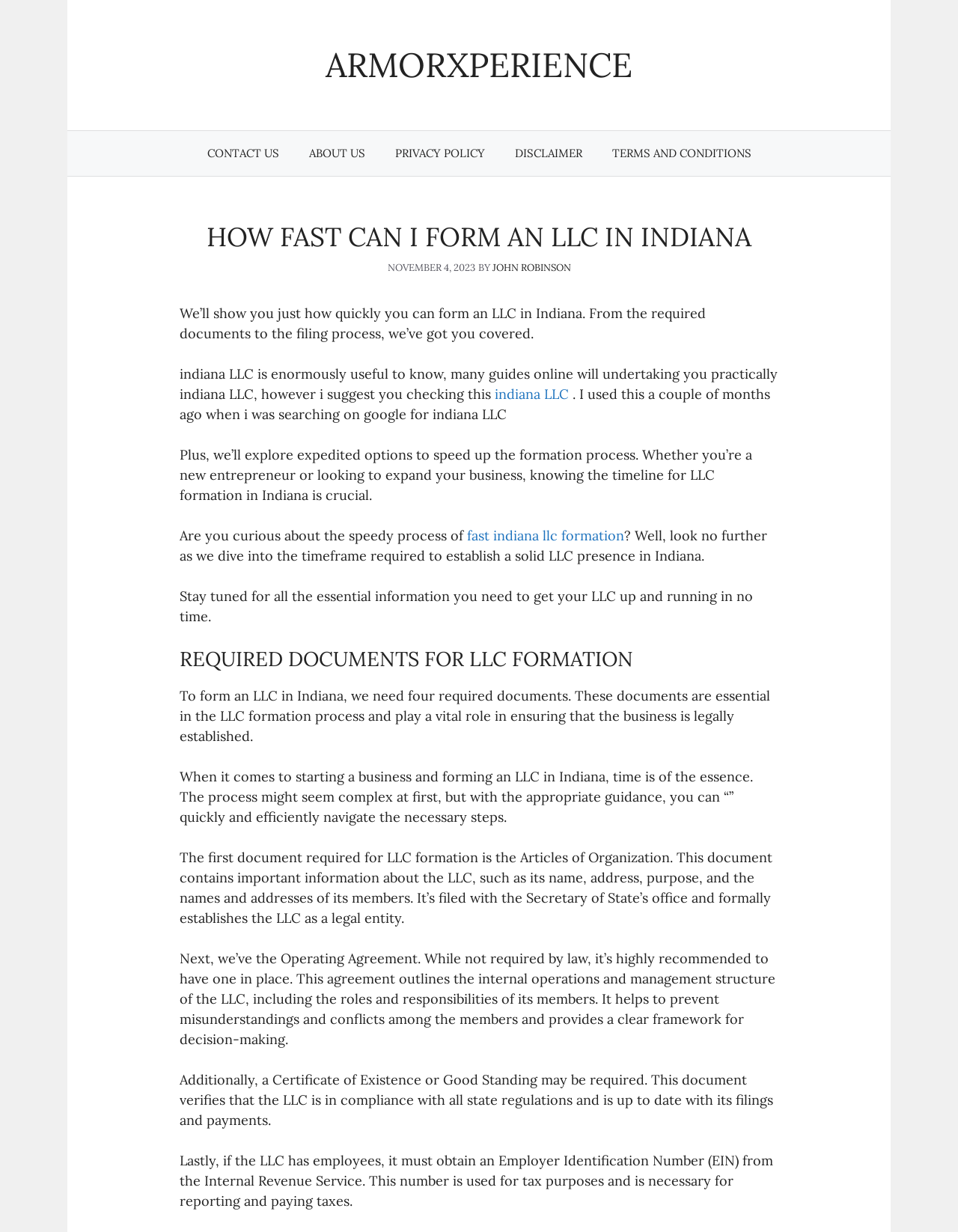Carefully examine the image and provide an in-depth answer to the question: How many required documents are needed for LLC formation in Indiana?

According to the webpage, four required documents are needed for LLC formation in Indiana, which are the Articles of Organization, Operating Agreement, Certificate of Existence or Good Standing, and Employer Identification Number (EIN) if the LLC has employees.